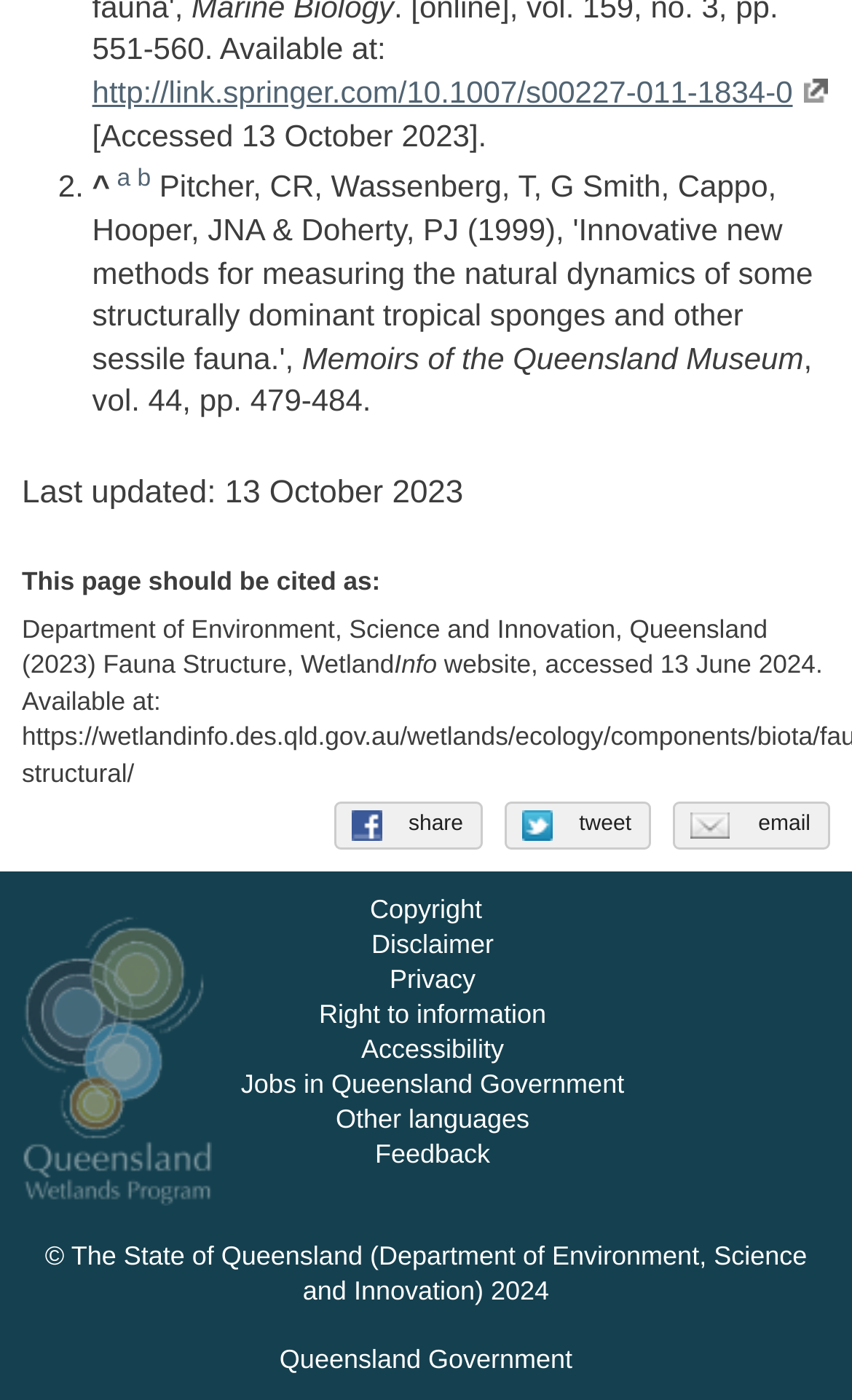Identify the bounding box coordinates of the HTML element based on this description: "Copyright".

[0.419, 0.636, 0.581, 0.667]